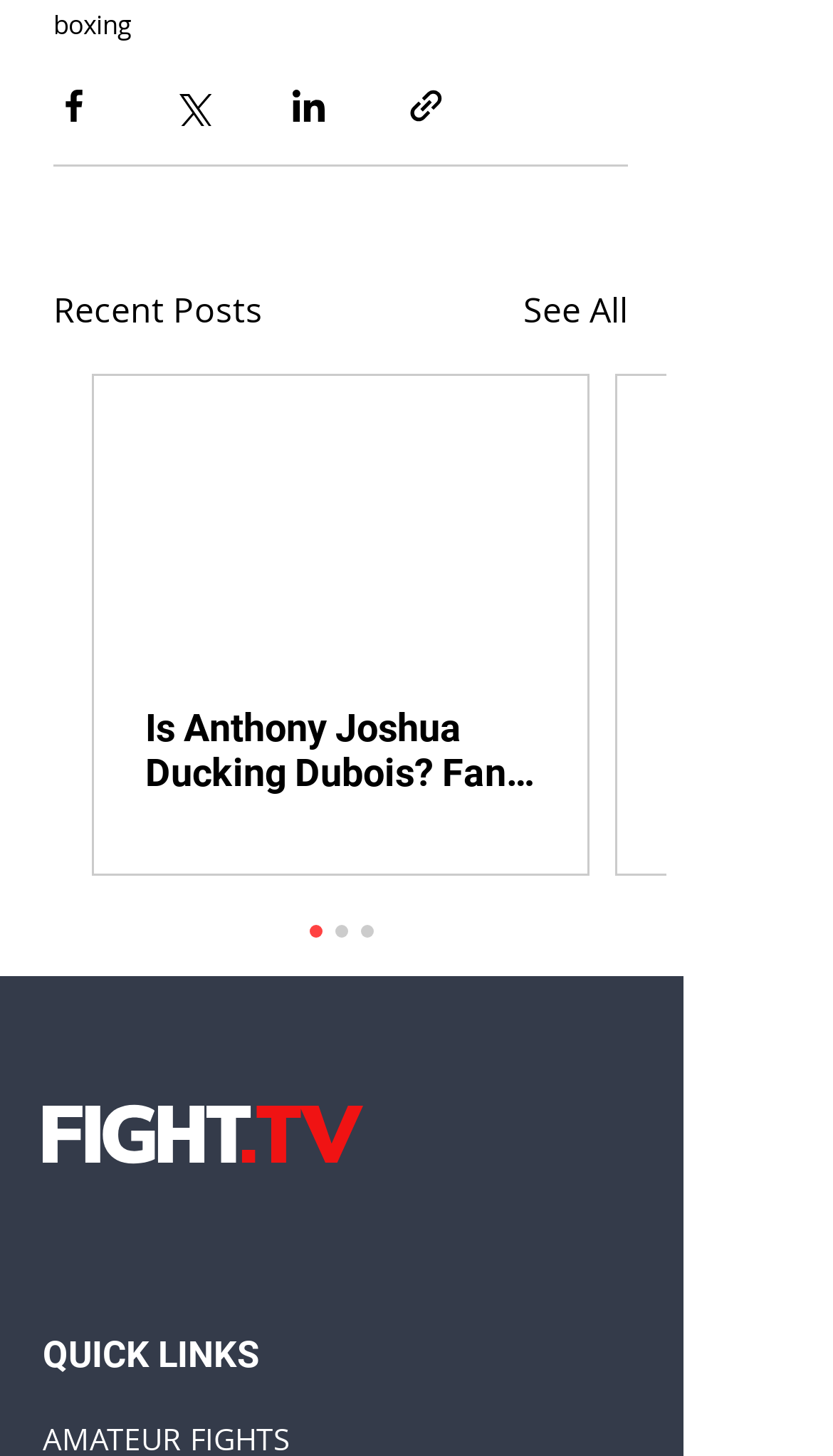Please give a short response to the question using one word or a phrase:
What is the section below 'Recent Posts'?

Article list